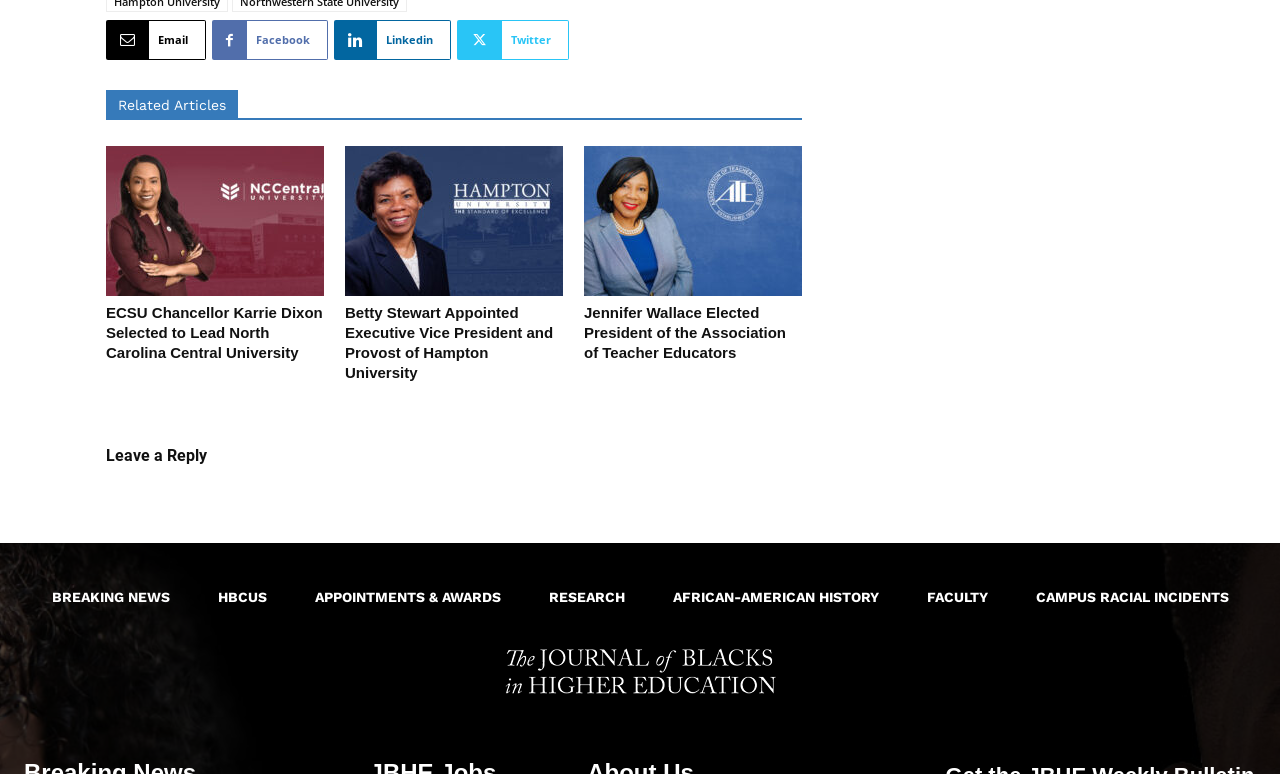Please identify the bounding box coordinates of the element I should click to complete this instruction: 'Go to BREAKING NEWS'. The coordinates should be given as four float numbers between 0 and 1, like this: [left, top, right, bottom].

[0.029, 0.74, 0.143, 0.802]